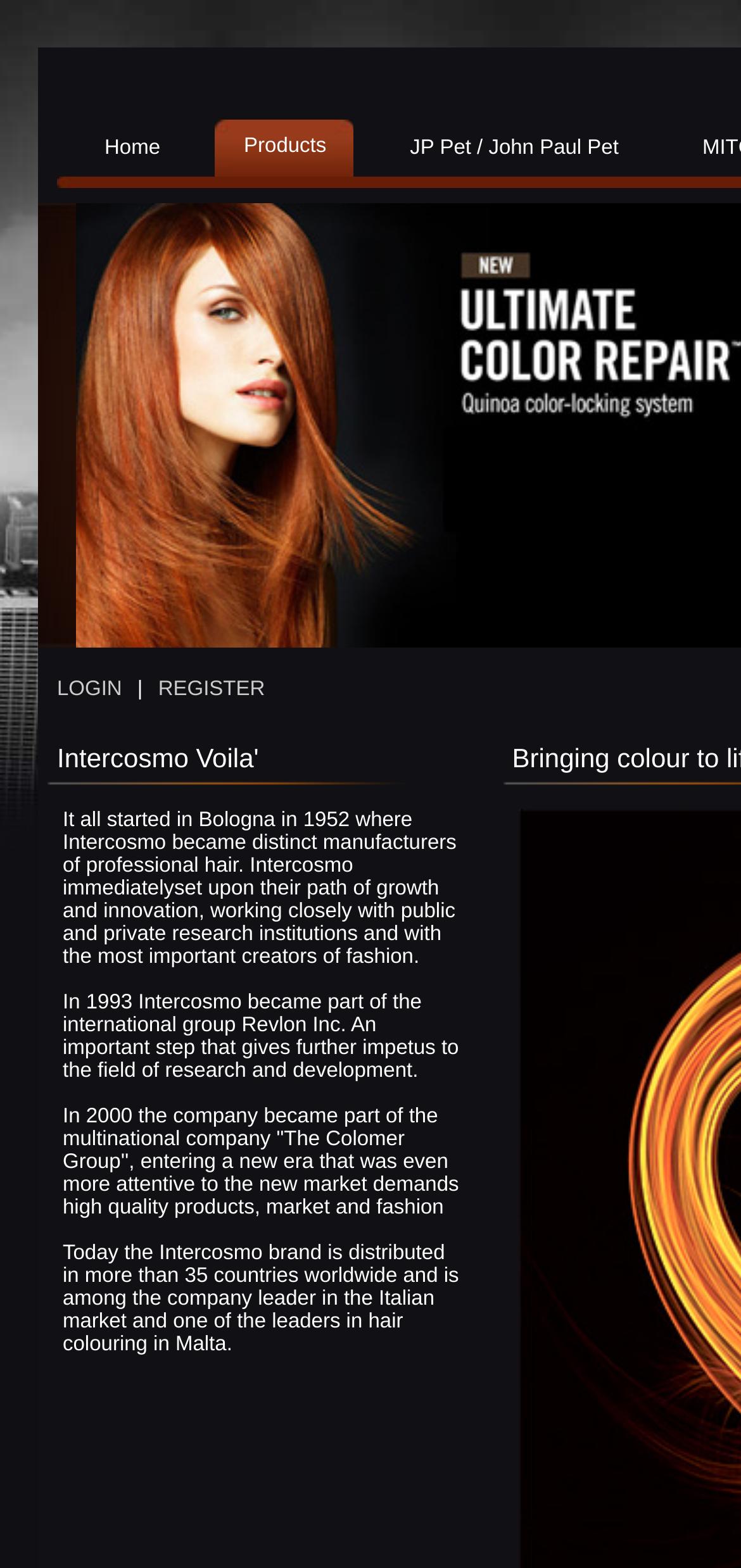Using the description: "Home", determine the UI element's bounding box coordinates. Ensure the coordinates are in the format of four float numbers between 0 and 1, i.e., [left, top, right, bottom].

[0.103, 0.076, 0.252, 0.113]